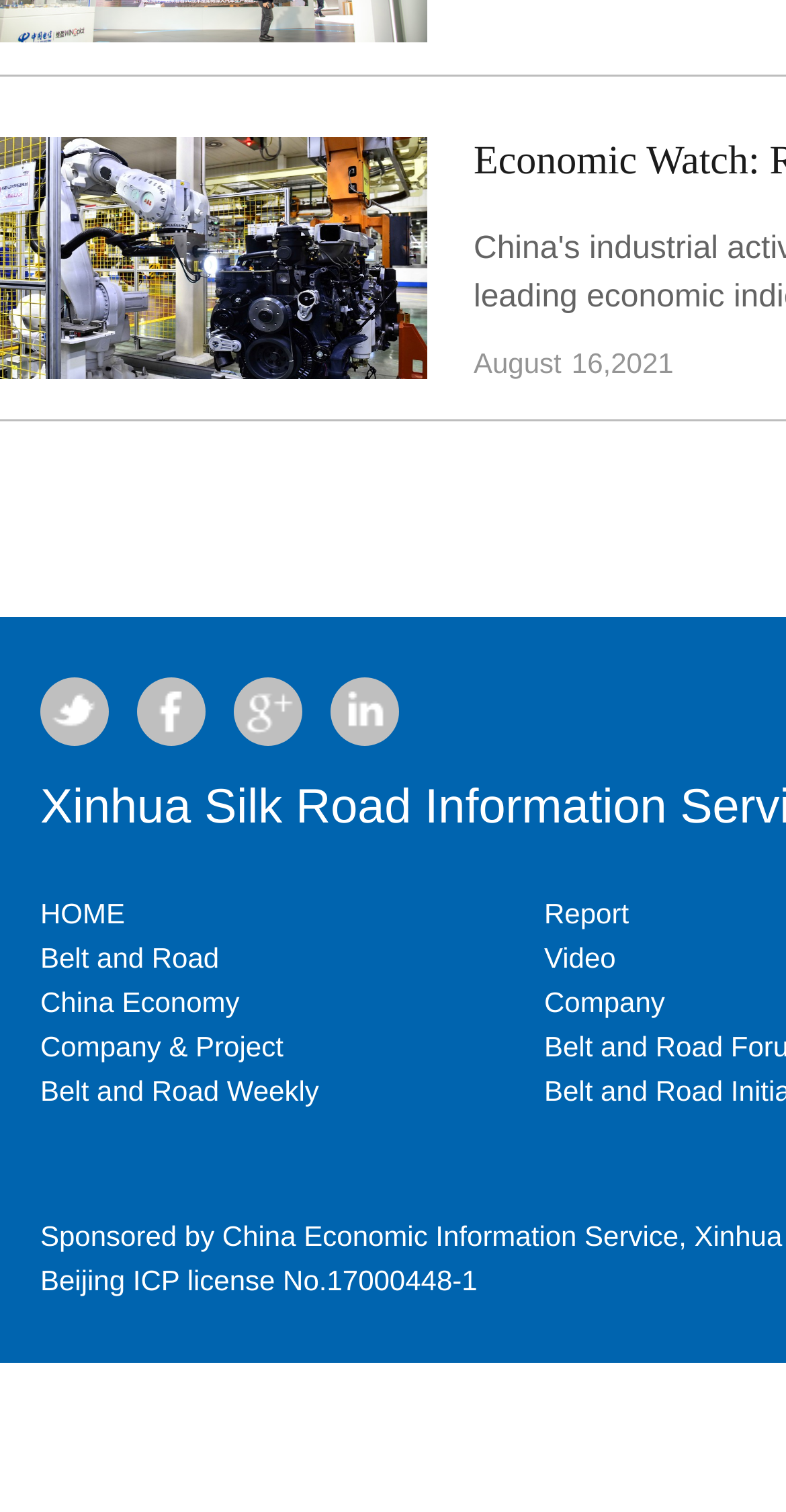Determine the bounding box coordinates of the region I should click to achieve the following instruction: "Visit Company page". Ensure the bounding box coordinates are four float numbers between 0 and 1, i.e., [left, top, right, bottom].

[0.692, 0.652, 0.846, 0.673]